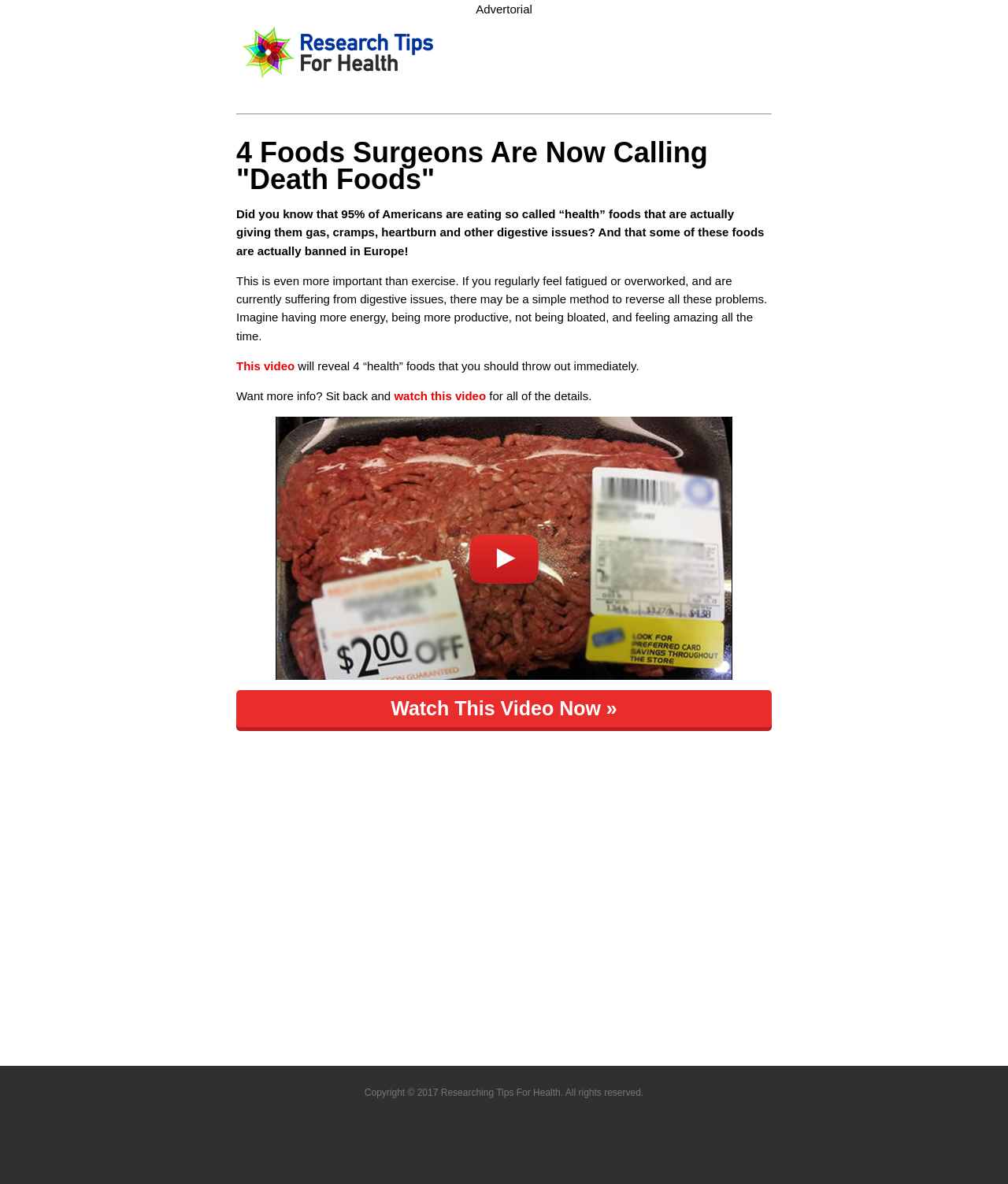Respond concisely with one word or phrase to the following query:
What is the purpose of the video mentioned on the webpage?

Reveal 4 'health' foods to throw out